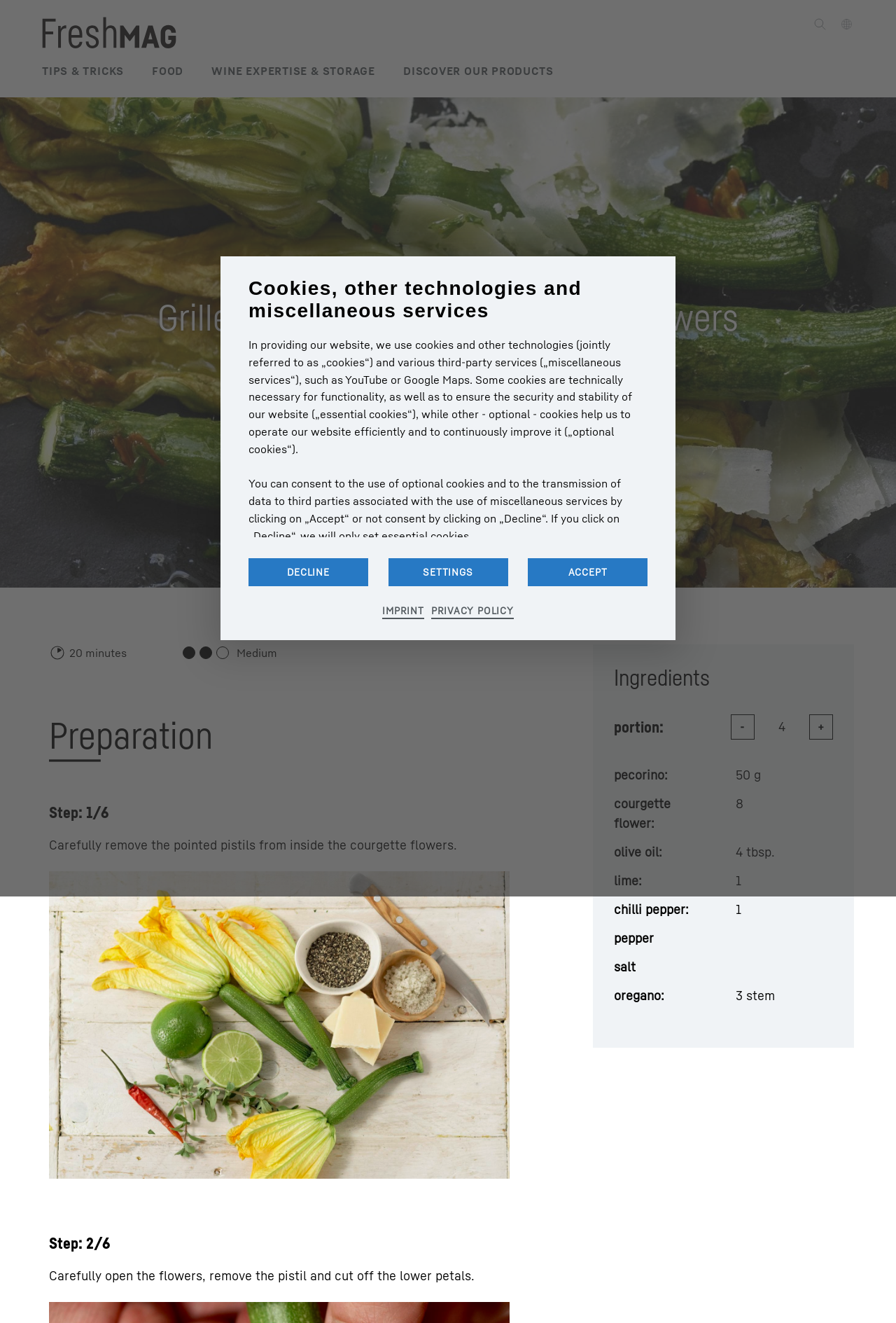Describe all significant elements and features of the webpage.

This webpage is about a recipe for Grilled Mediterranean courgettes flowers. At the top left, there is a logo of FreshMAG UK, and next to it, there are links to TIPS & TRICKS, FOOD, WINE EXPERTISE & STORAGE, and DISCOVER OUR PRODUCTS. 

Below the logo, there is a title "Grilled Mediterranean courgettes flowers" followed by a subtitle "with pecorino and chilli dressing". 

On the right side of the title, there is a section for adjusting the serving portion, with a spin button and a "+" button. 

Below the title, there is a list of ingredients, including pecorino, courgette flowers, olive oil, lime, chilli pepper, salt, and oregano. 

To the right of the ingredients list, there is a section with a header "20 minutes" and "Medium", indicating the cooking time and difficulty level of the recipe. 

Below the ingredients list, there is a preparation section with step-by-step instructions, including images. The first step is to carefully remove the pointed pistils from inside the courgette flowers, and the second step is to carefully open the flowers, remove the pistil, and cut off the lower petals. 

At the bottom of the page, there is a section about cookies and miscellaneous services, explaining how the website uses cookies and other technologies, and providing options to consent to the use of optional cookies and data transmission. There are buttons to "Accept", "Decline", or access "Settings" for more options.